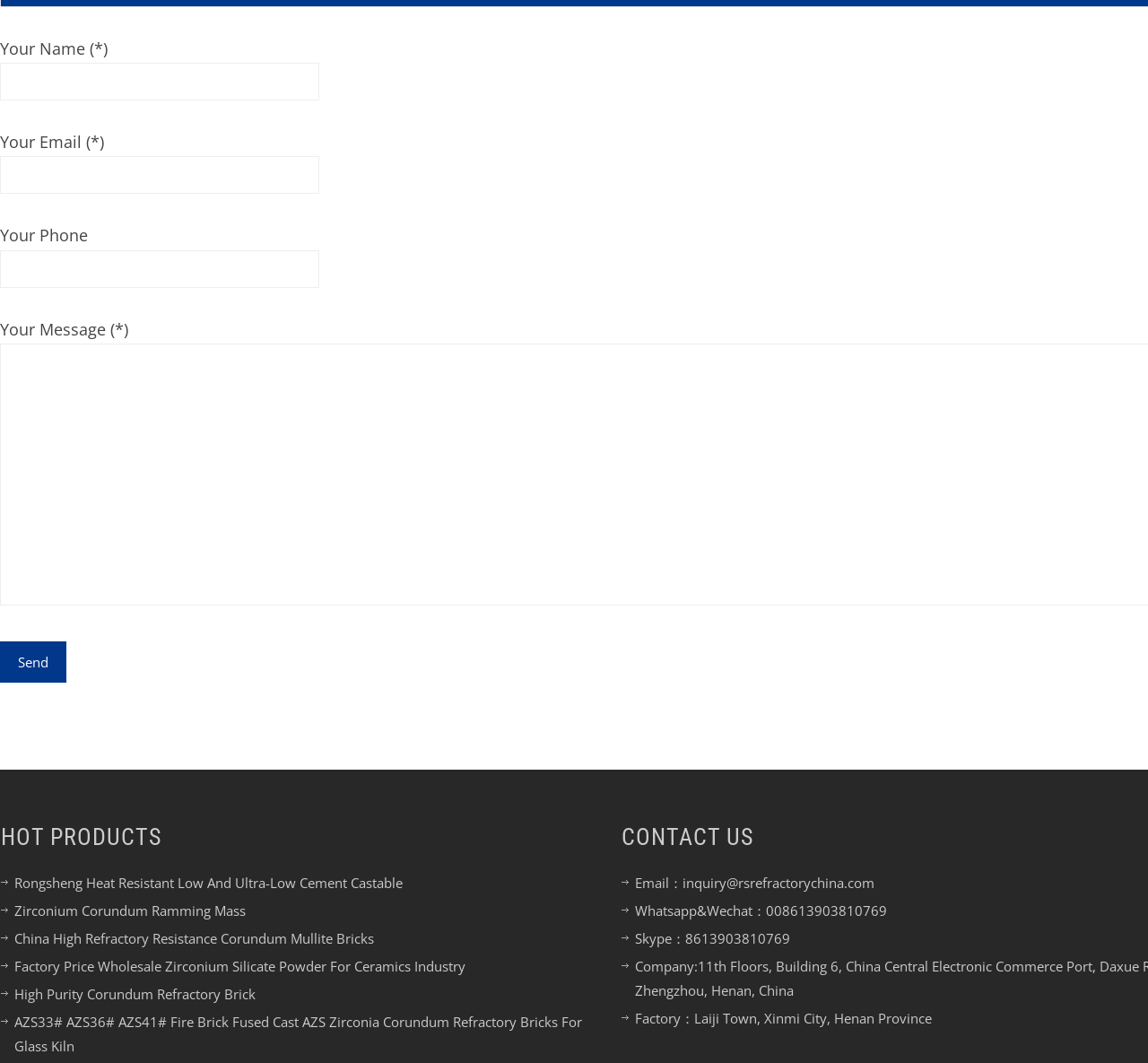Could you find the bounding box coordinates of the clickable area to complete this instruction: "View Rongsheng Heat Resistant Low And Ultra-Low Cement Castable"?

[0.013, 0.822, 0.351, 0.839]